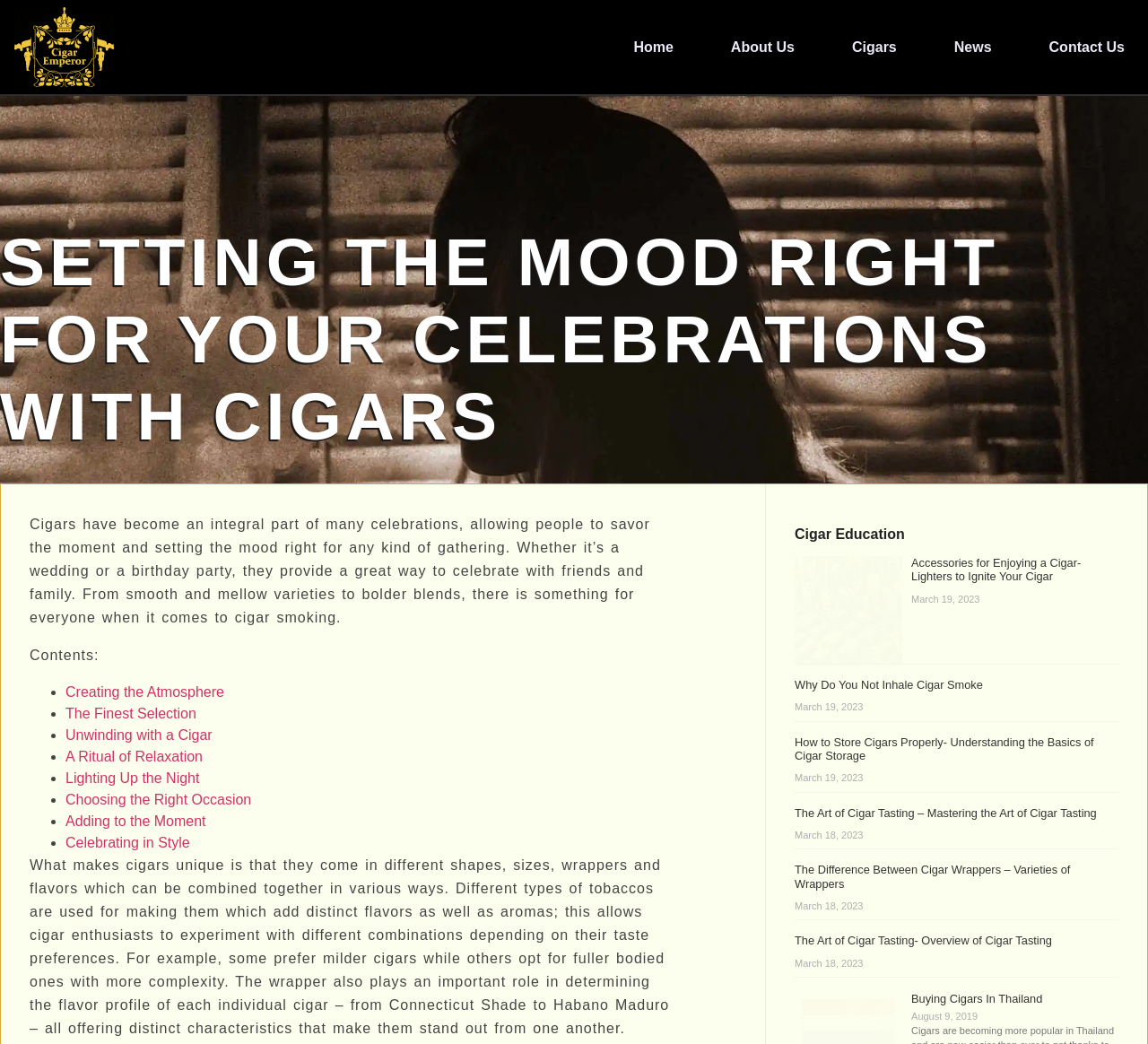Determine the bounding box for the HTML element described here: "Cigars". The coordinates should be given as [left, top, right, bottom] with each number being a float between 0 and 1.

[0.742, 0.032, 0.781, 0.058]